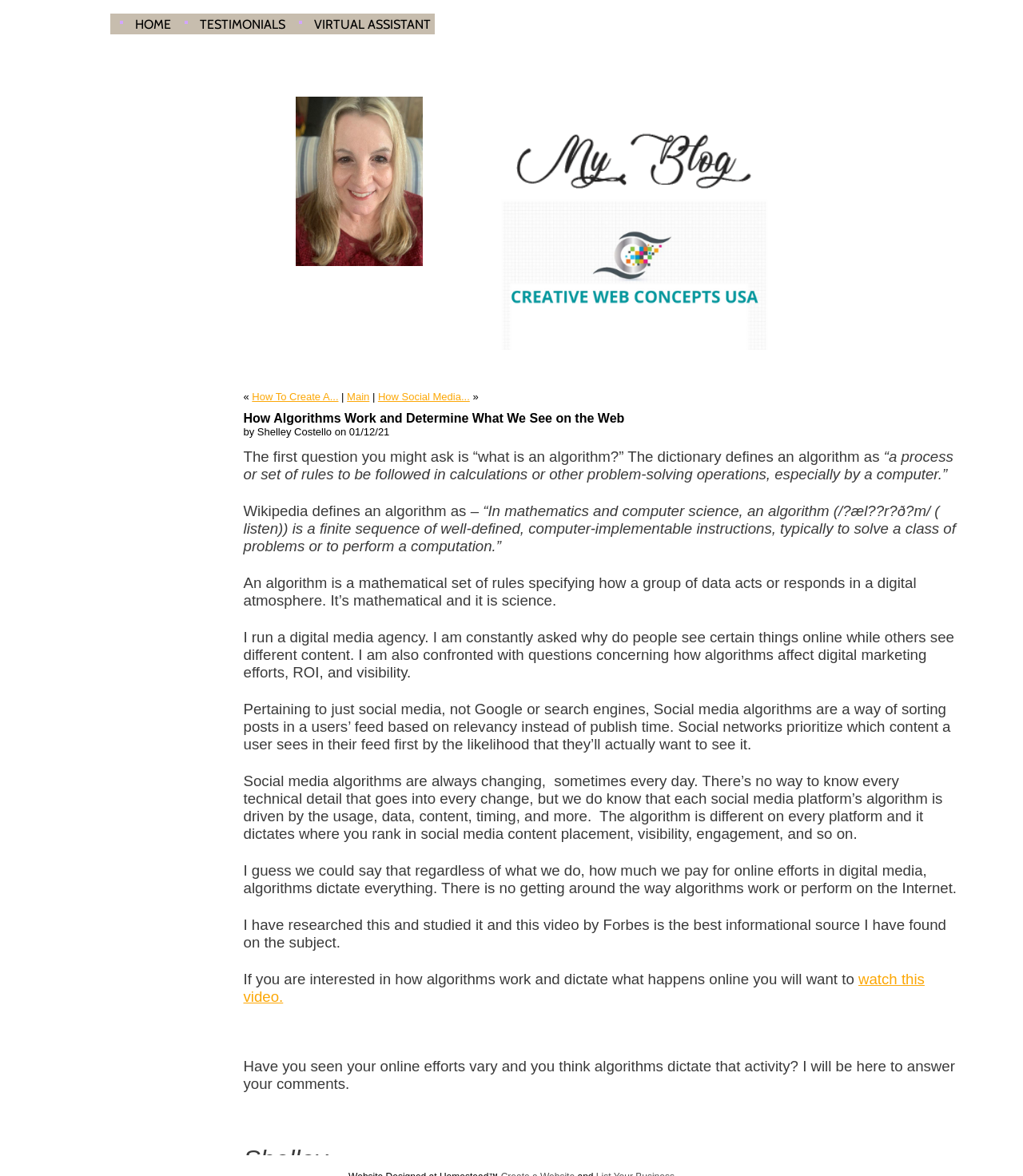What is the topic of discussion in this blog post?
Please provide a detailed and thorough answer to the question.

I determined the answer by reading the title of the blog post which mentions 'How Algorithms Work and Determine What We See on the Web' and also by analyzing the content of the blog post which discusses algorithms and their impact on social media.